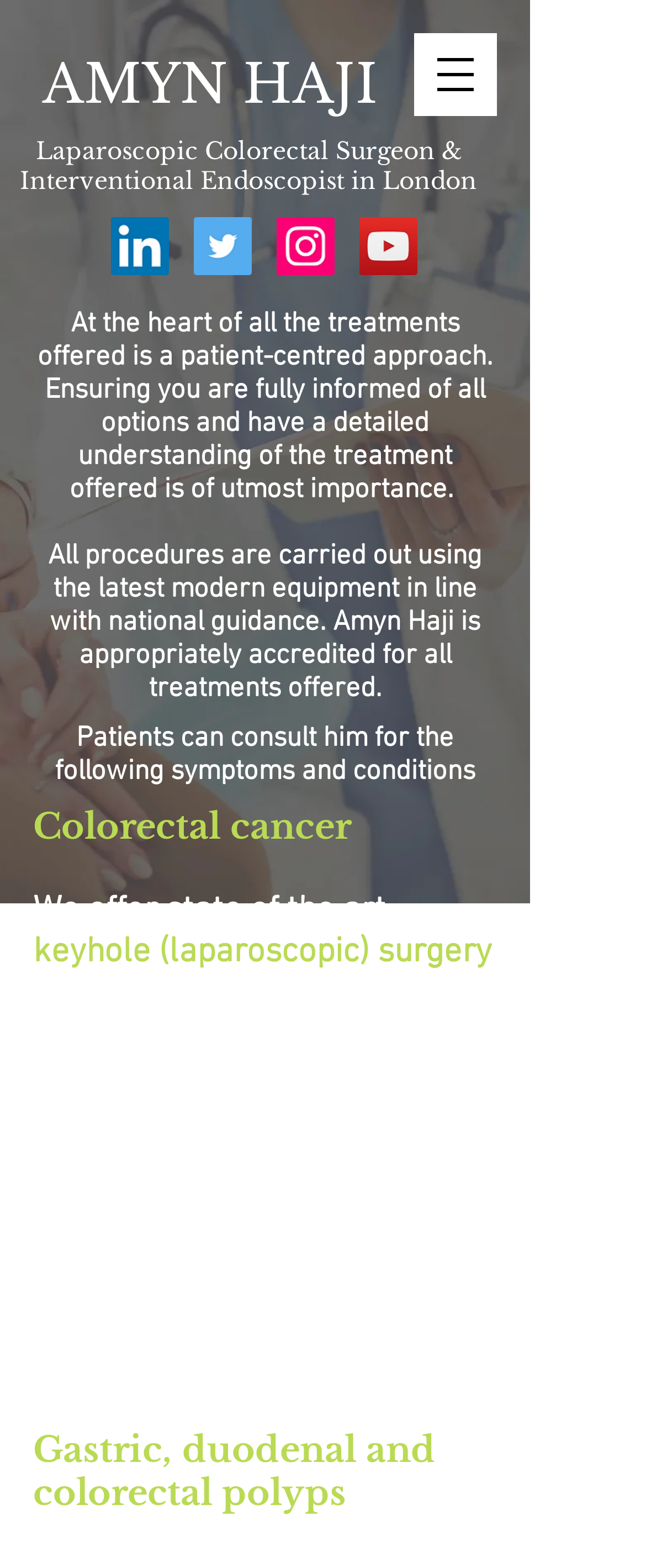Please answer the following query using a single word or phrase: 
What type of surgery is offered for colorectal cancer?

keyhole (laparoscopic) surgery